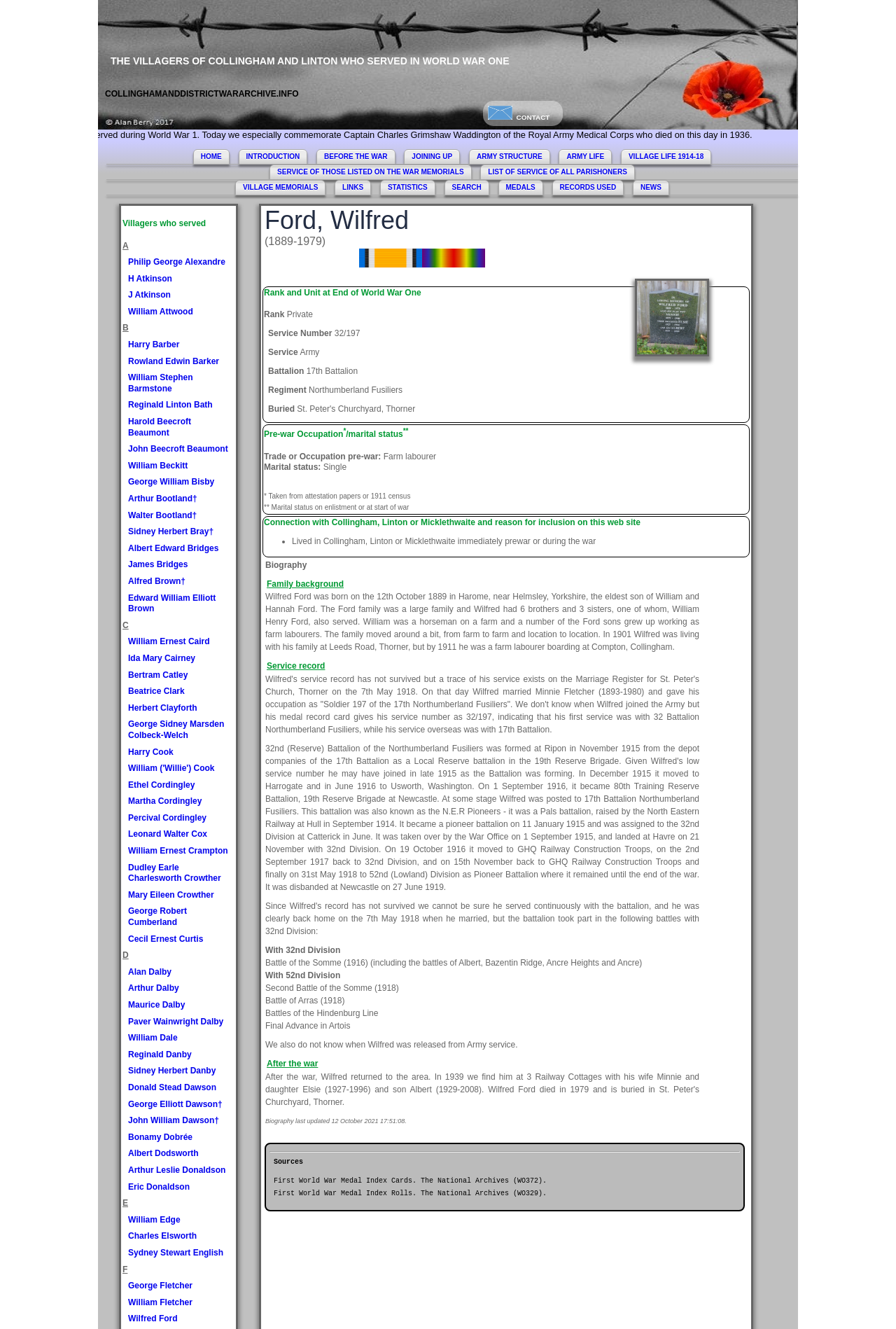Provide a brief response to the question using a single word or phrase: 
What is the first villager listed?

Philip George Alexandre